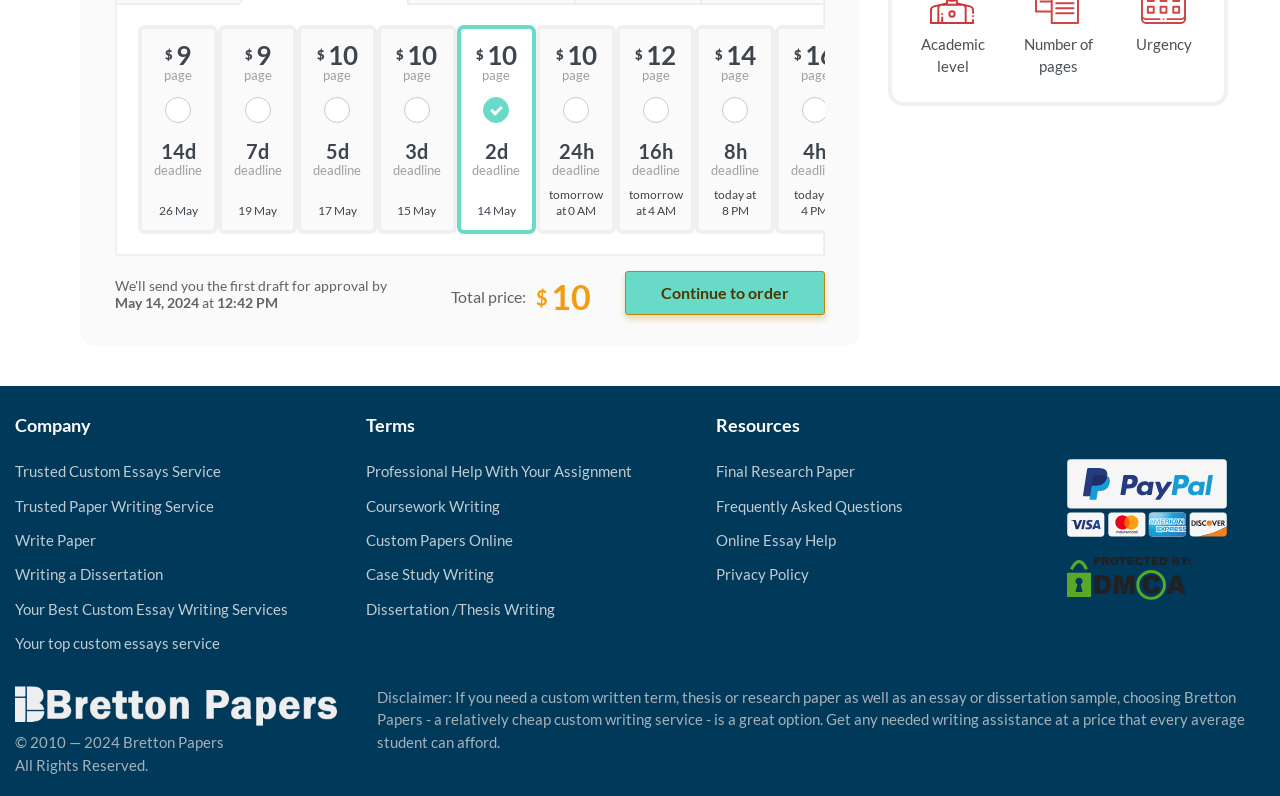Using the image as a reference, answer the following question in as much detail as possible:
What is the academic level section located?

I found the academic level section by looking at the text 'Academic level' located at the top right of the webpage, which indicates the location of the academic level section.